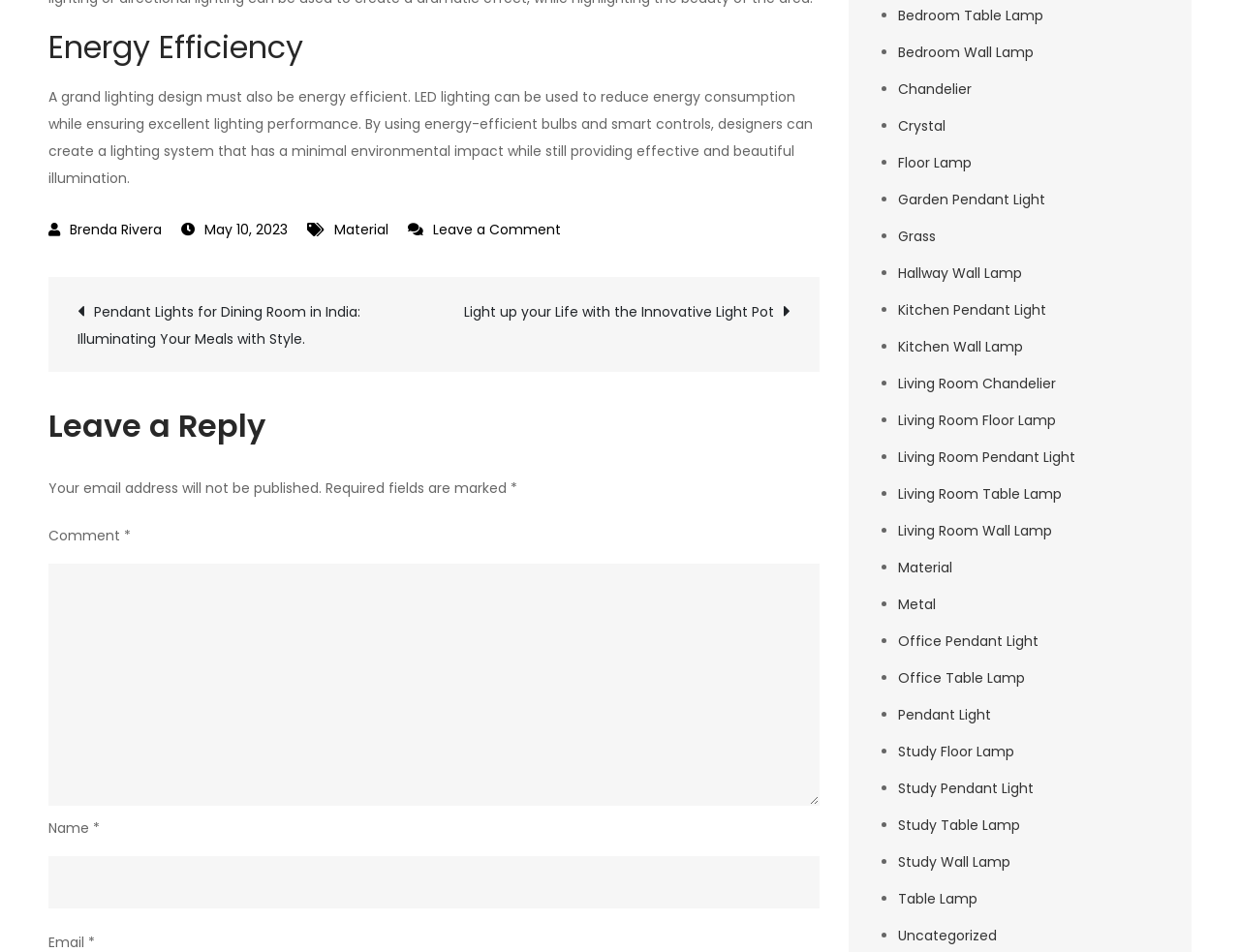What is the purpose of the comment section?
Using the information from the image, give a concise answer in one word or a short phrase.

Leave a Reply